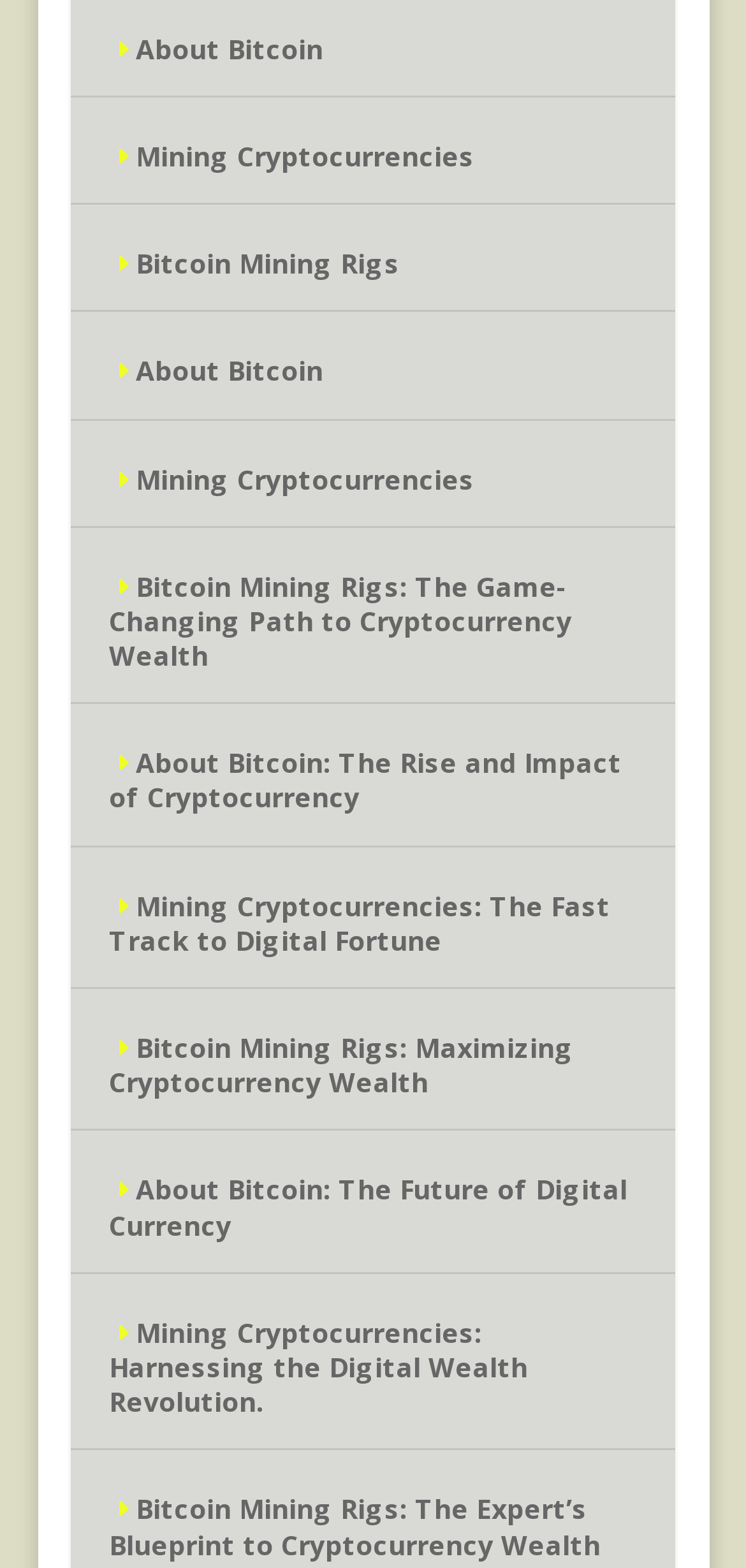Please identify the bounding box coordinates of the element's region that I should click in order to complete the following instruction: "Discover the fast track to Digital Fortune". The bounding box coordinates consist of four float numbers between 0 and 1, i.e., [left, top, right, bottom].

[0.146, 0.566, 0.818, 0.611]